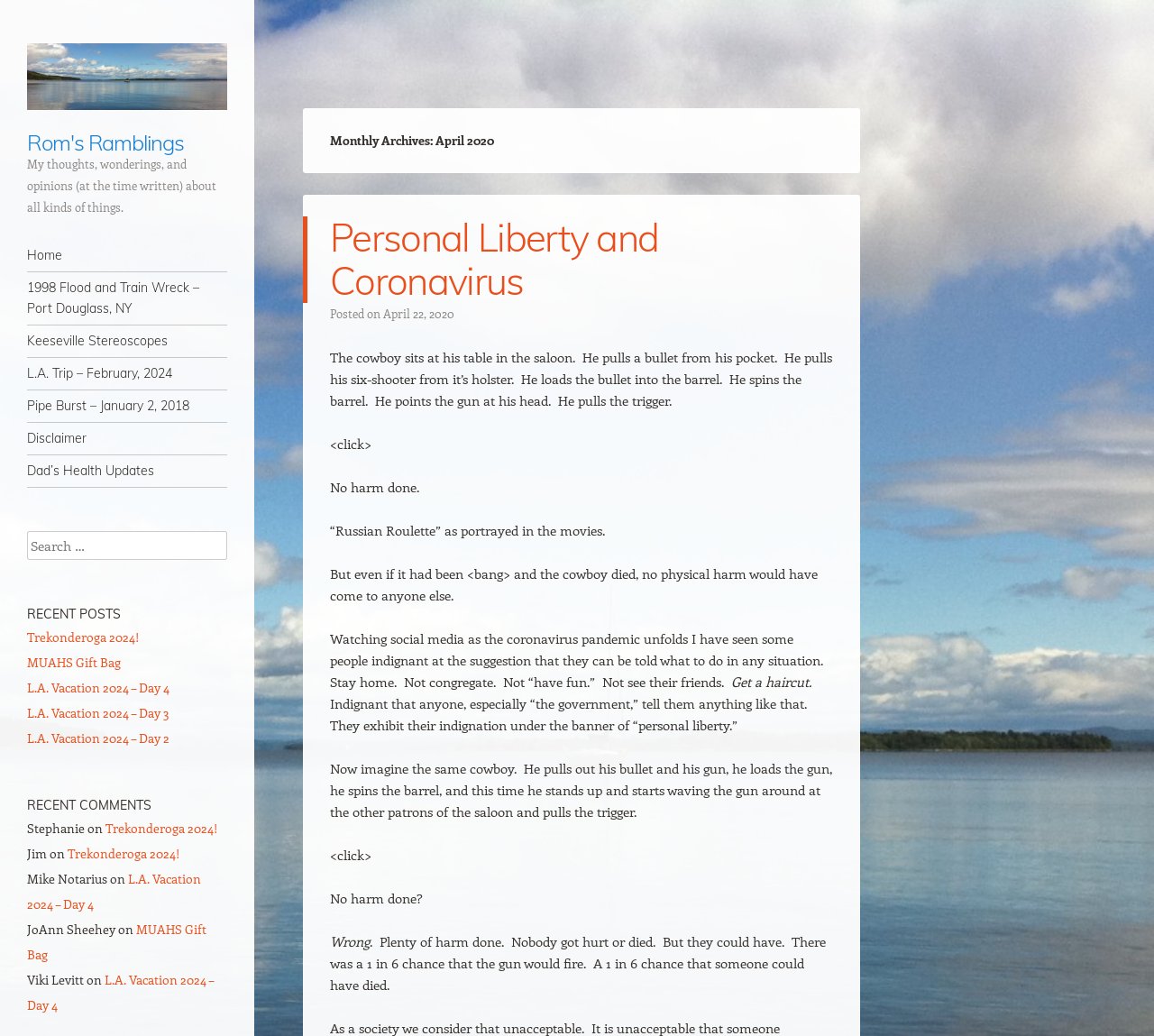Using the details in the image, give a detailed response to the question below:
What is the topic of the first post?

The first post is about 'Personal Liberty and Coronavirus' which is mentioned in the heading and link under the 'Monthly Archives: April 2020' section.